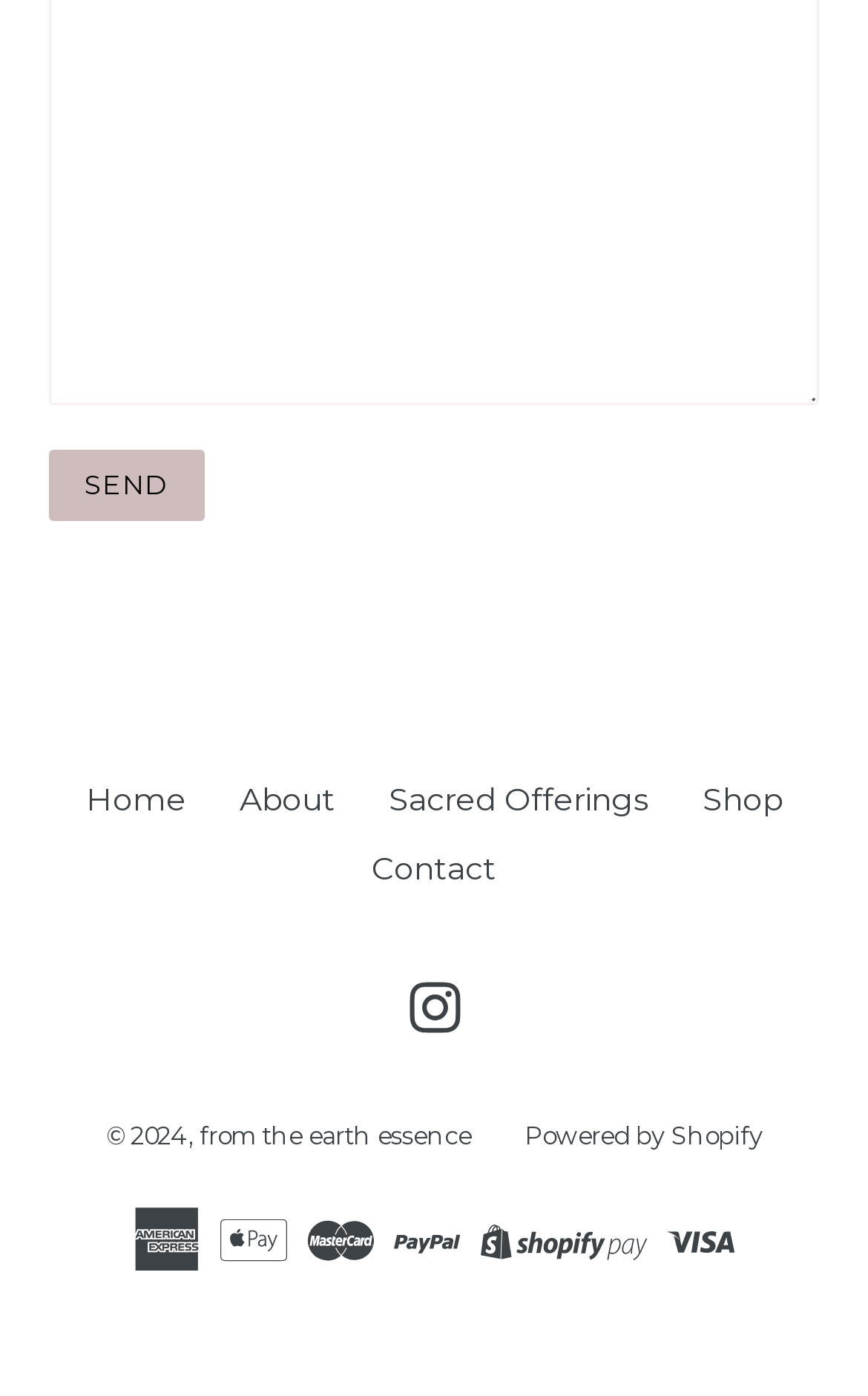What is the text on the button?
Based on the visual, give a brief answer using one word or a short phrase.

SEND